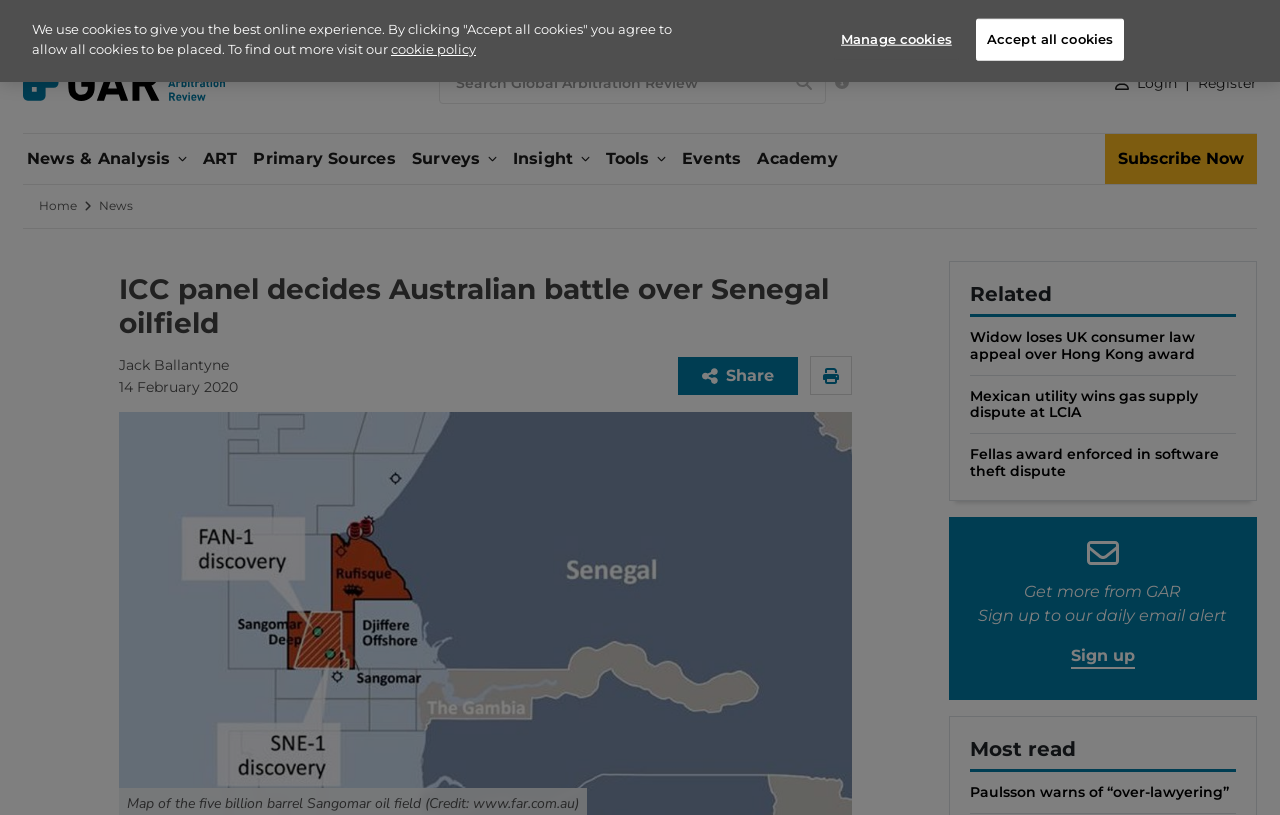Carefully examine the image and provide an in-depth answer to the question: What is the date of the main article?

I found the answer by looking at the date mentioned below the byline of the main article, which clearly states '14 February 2020'.